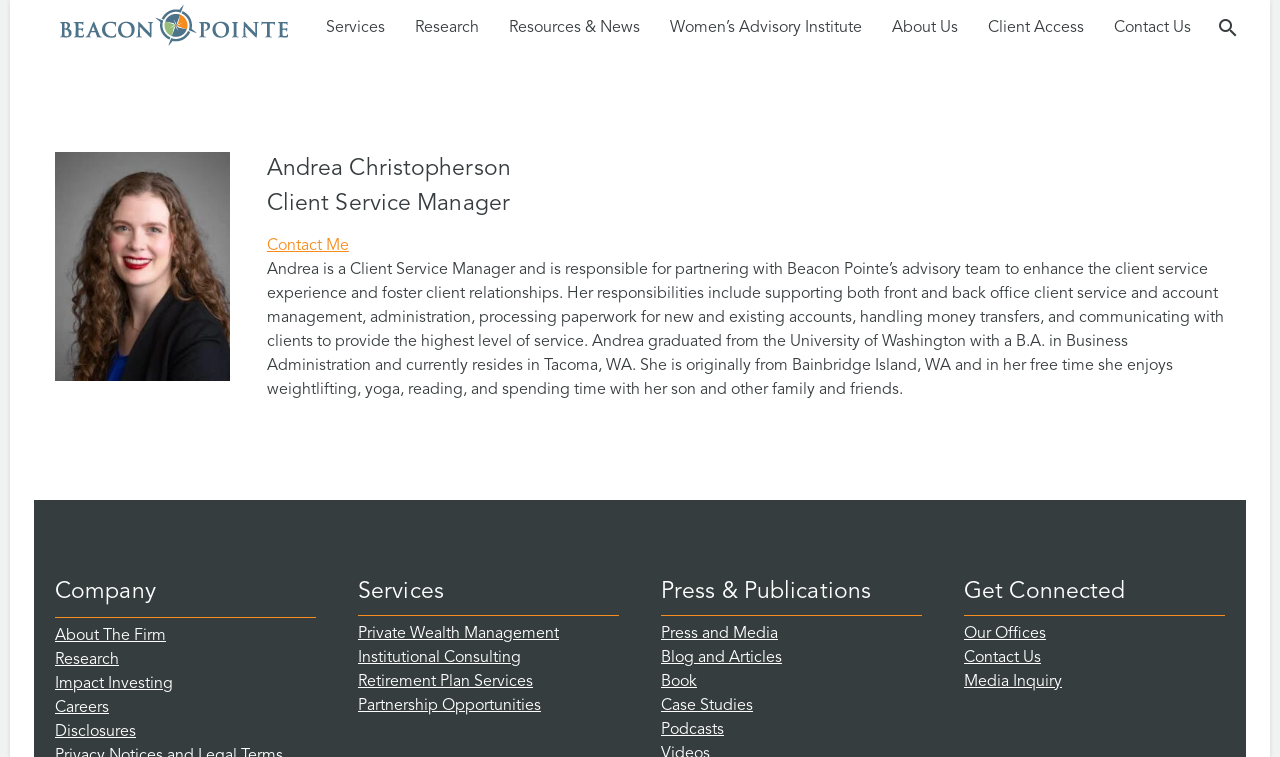Give a concise answer using one word or a phrase to the following question:
What is the last link in the 'Company' section?

Disclosures